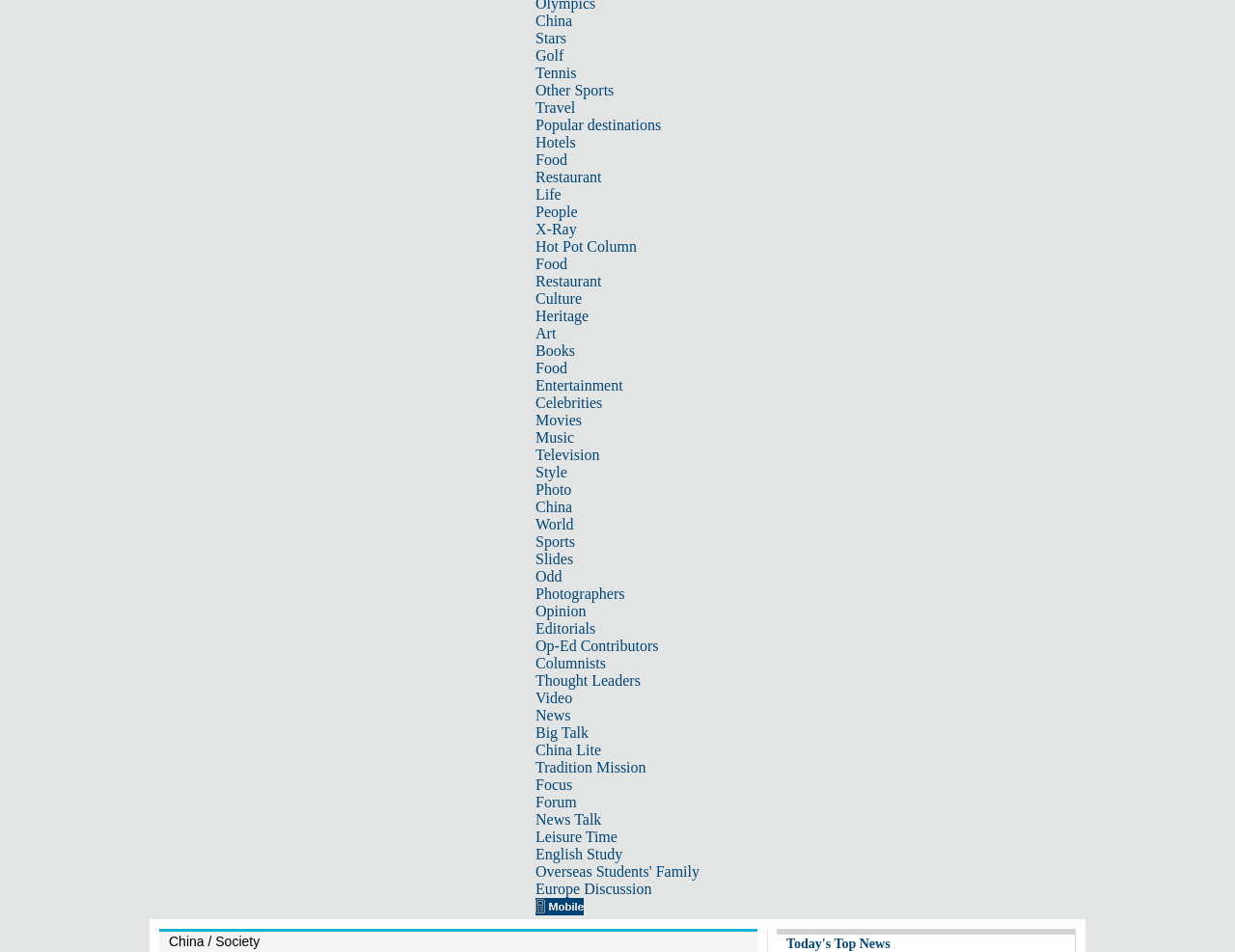Provide the bounding box for the UI element matching this description: "Slides".

[0.434, 0.579, 0.464, 0.596]